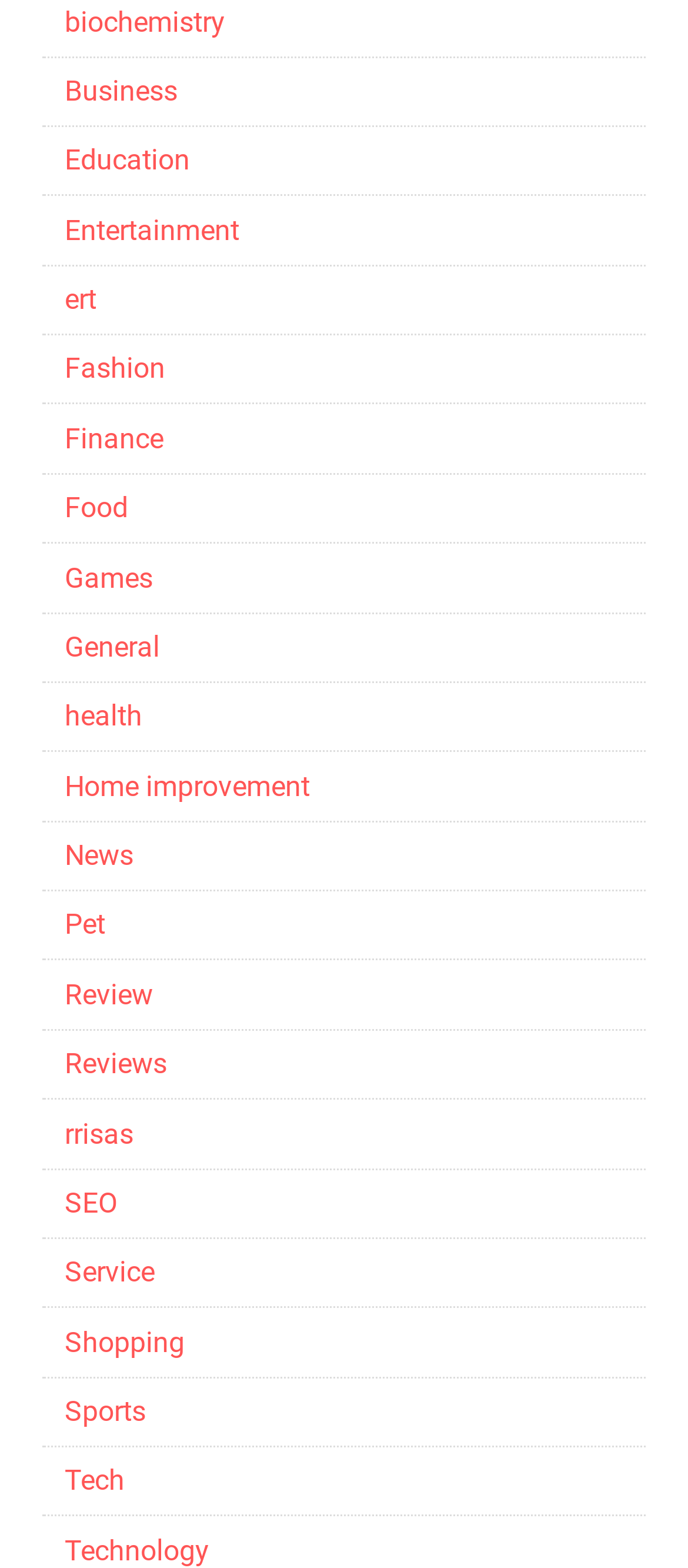How many categories are listed on the webpage?
Answer with a single word or short phrase according to what you see in the image.

20